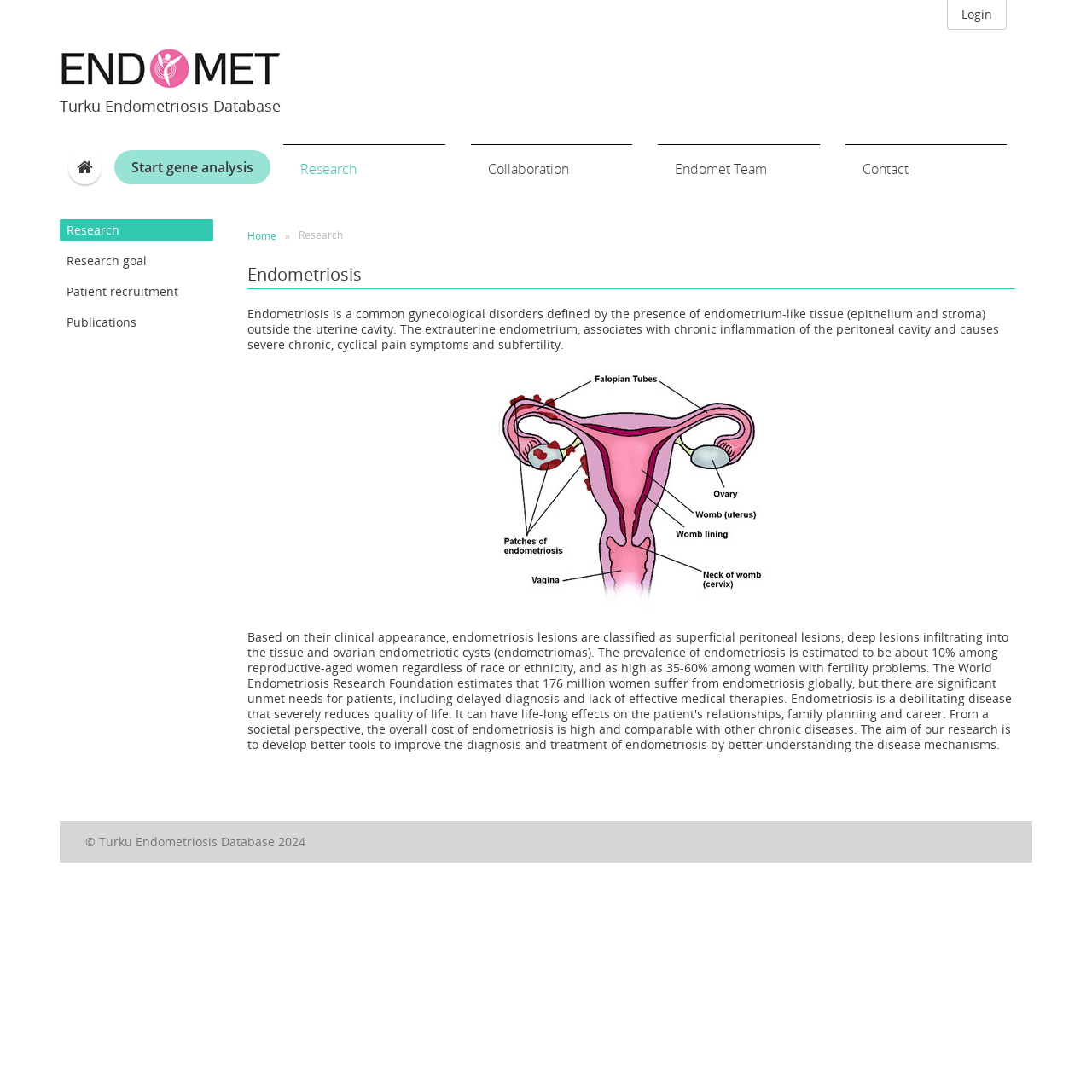What is the organization behind this webpage?
Give a thorough and detailed response to the question.

The webpage has a clear heading 'Turku Endometriosis Database' and a copyright notice '© Turku Endometriosis Database 2024', indicating that the organization behind this webpage is the Turku Endometriosis Database.